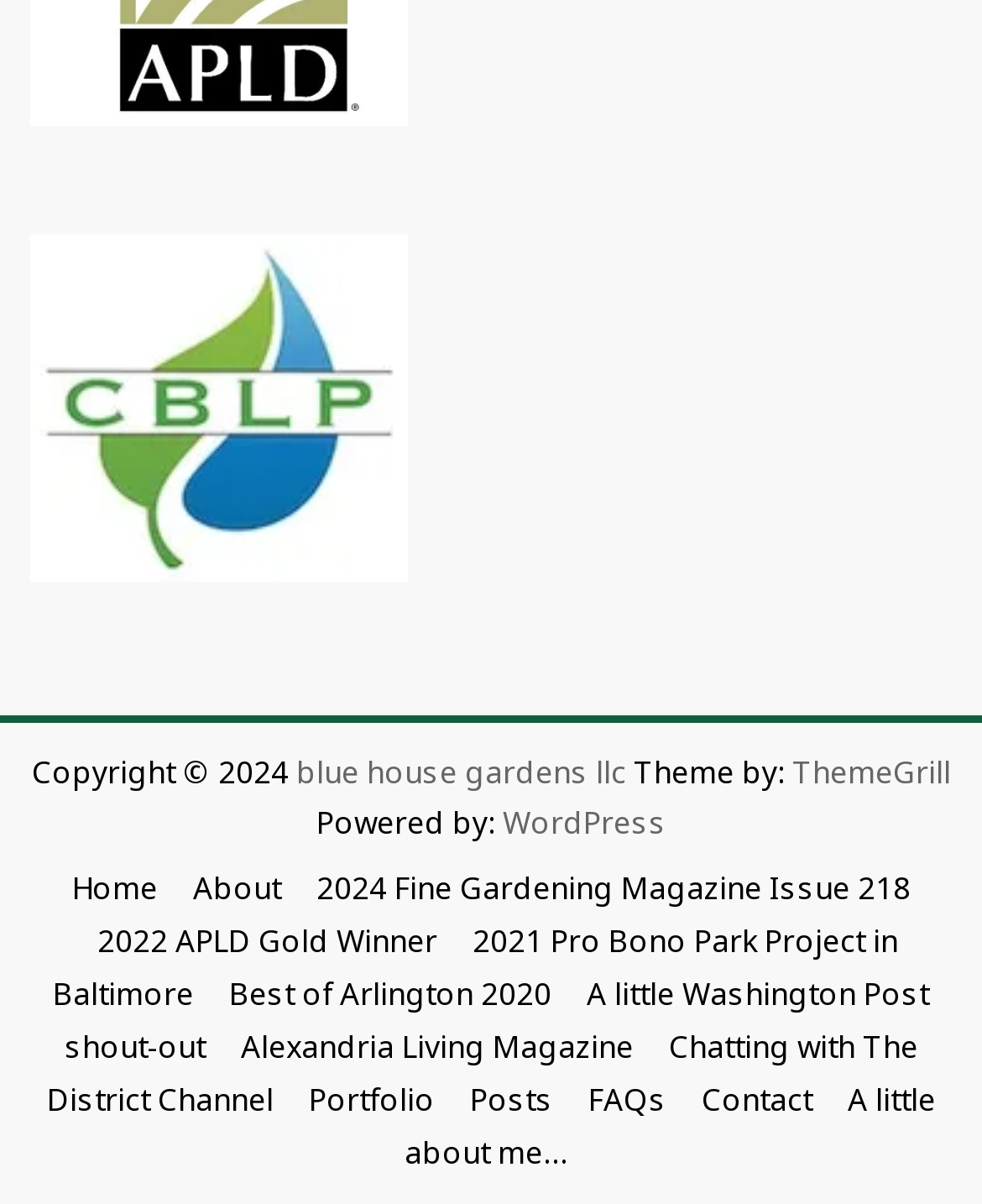Please identify the bounding box coordinates of the clickable element to fulfill the following instruction: "view the portfolio". The coordinates should be four float numbers between 0 and 1, i.e., [left, top, right, bottom].

[0.301, 0.885, 0.455, 0.931]